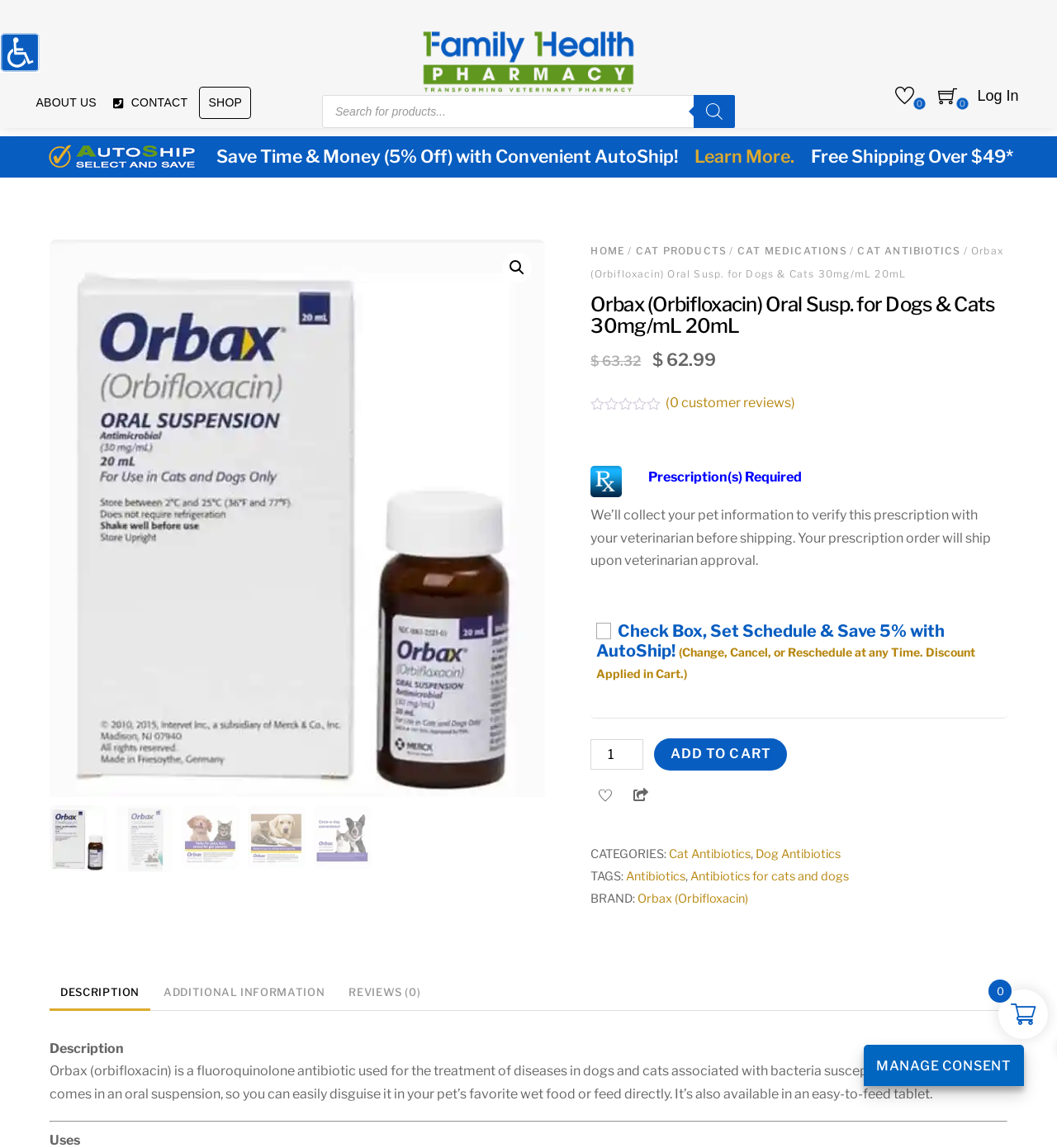Can you give a detailed response to the following question using the information from the image? What is the name of the pharmacy?

I found the answer by looking at the top of the webpage, where the pharmacy's name is displayed as a link.